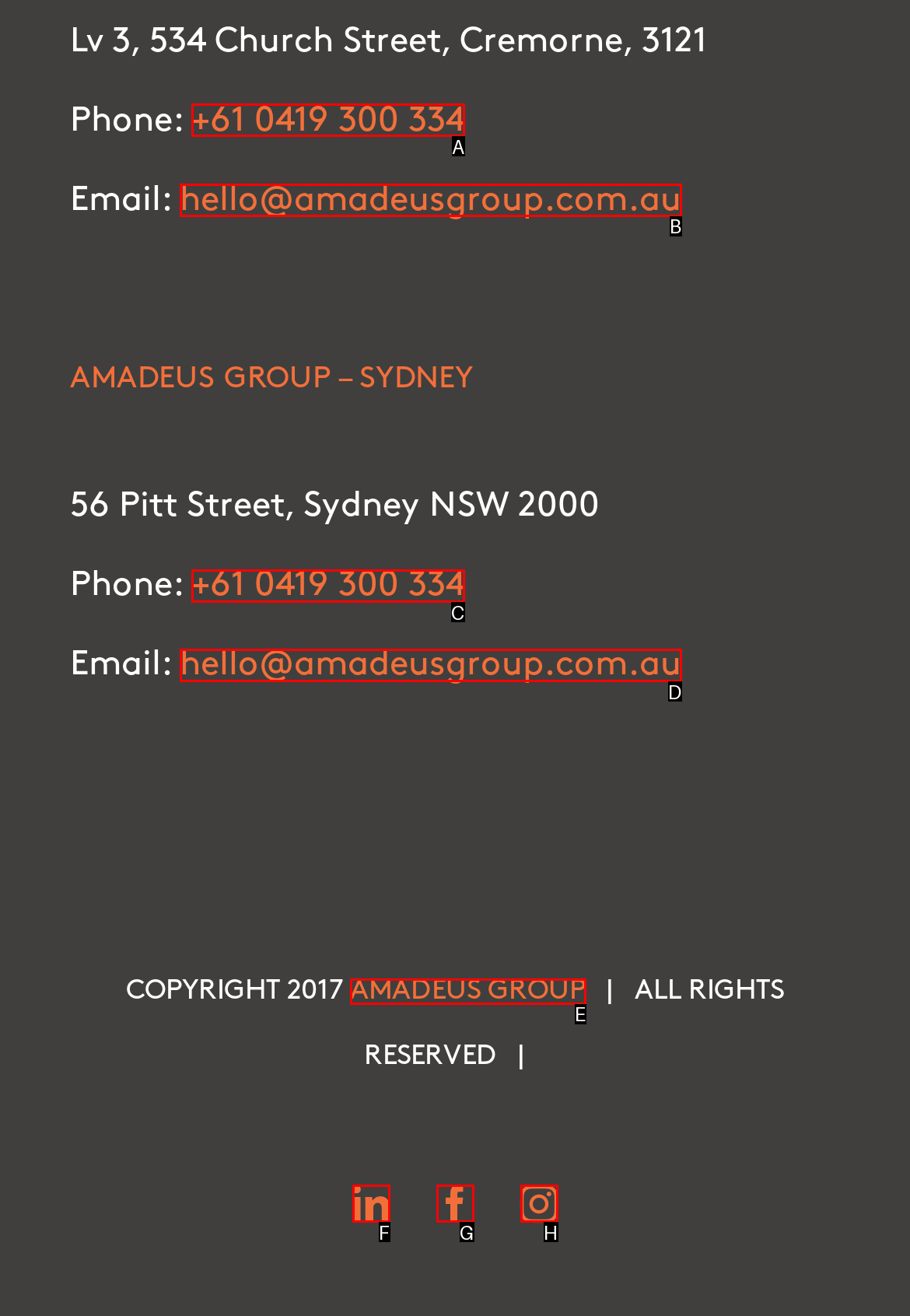Identify the HTML element that matches the description: Ballparks.com
Respond with the letter of the correct option.

None